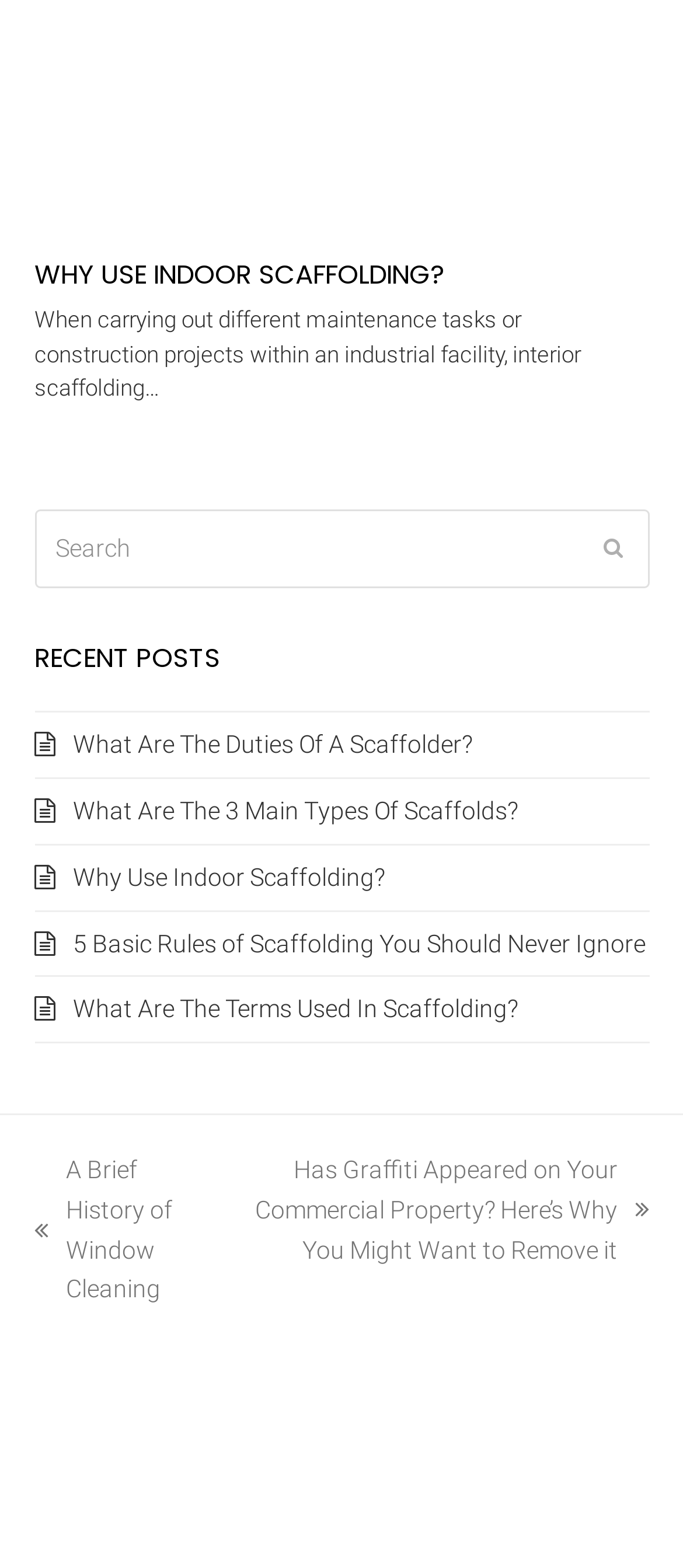What is the function of the button next to the search box? Examine the screenshot and reply using just one word or a brief phrase.

To submit